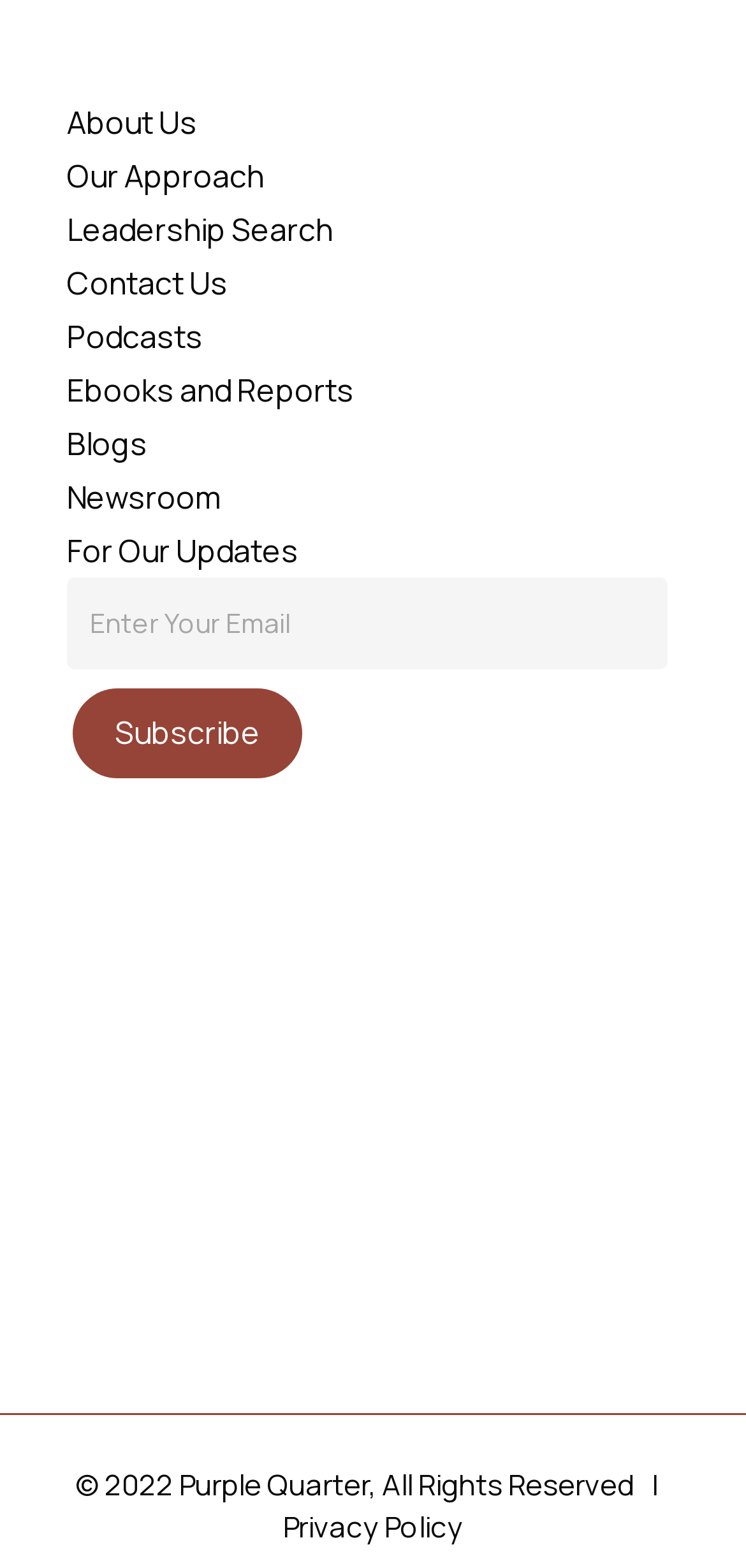Please locate the bounding box coordinates for the element that should be clicked to achieve the following instruction: "Click on About Us". Ensure the coordinates are given as four float numbers between 0 and 1, i.e., [left, top, right, bottom].

[0.09, 0.064, 0.264, 0.091]